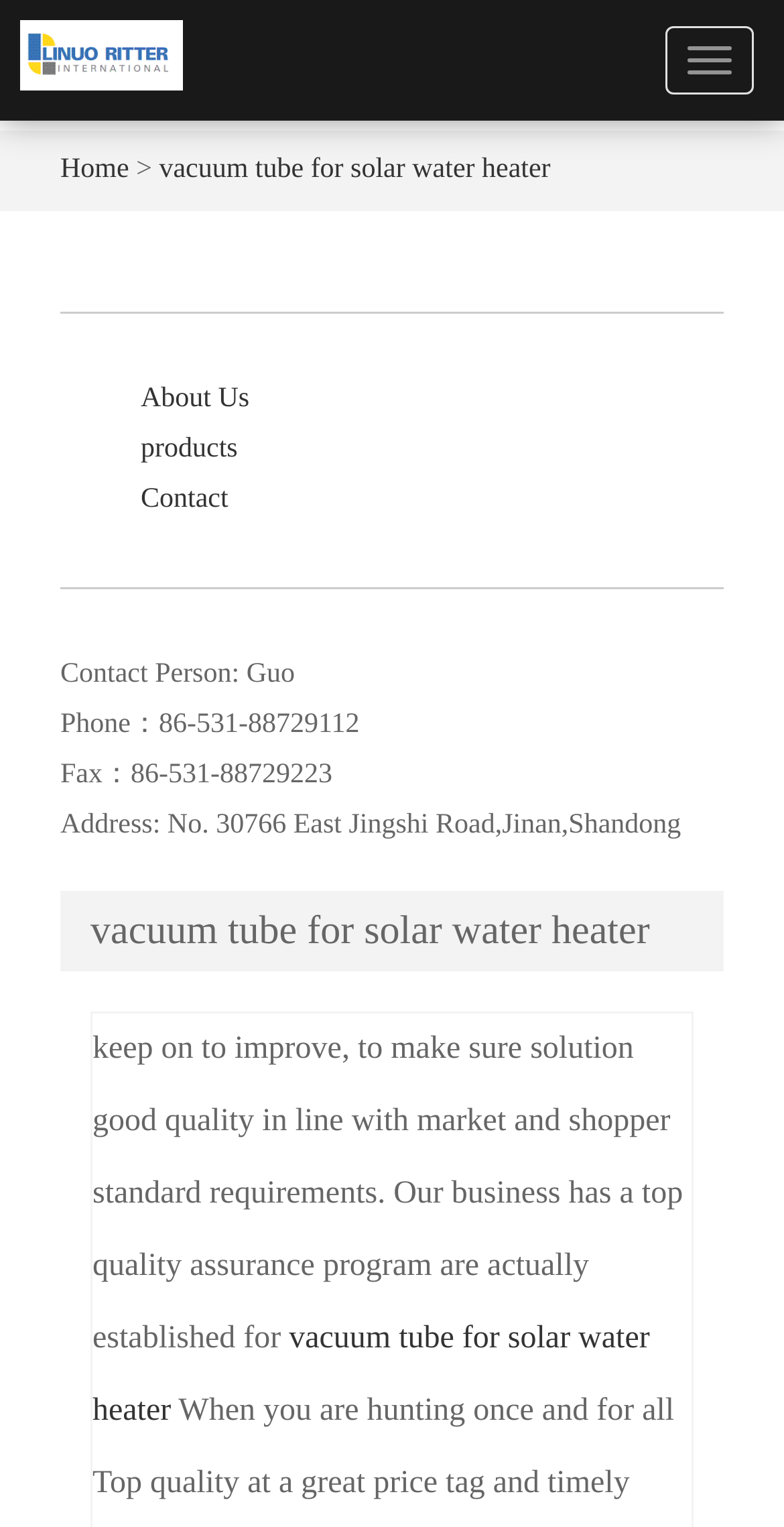What is the company name?
Look at the webpage screenshot and answer the question with a detailed explanation.

The company name can be found on the top left corner of the webpage, where there is a link with the text 'Linuo Ritter International Co.,Ltd' and an image with the same name.